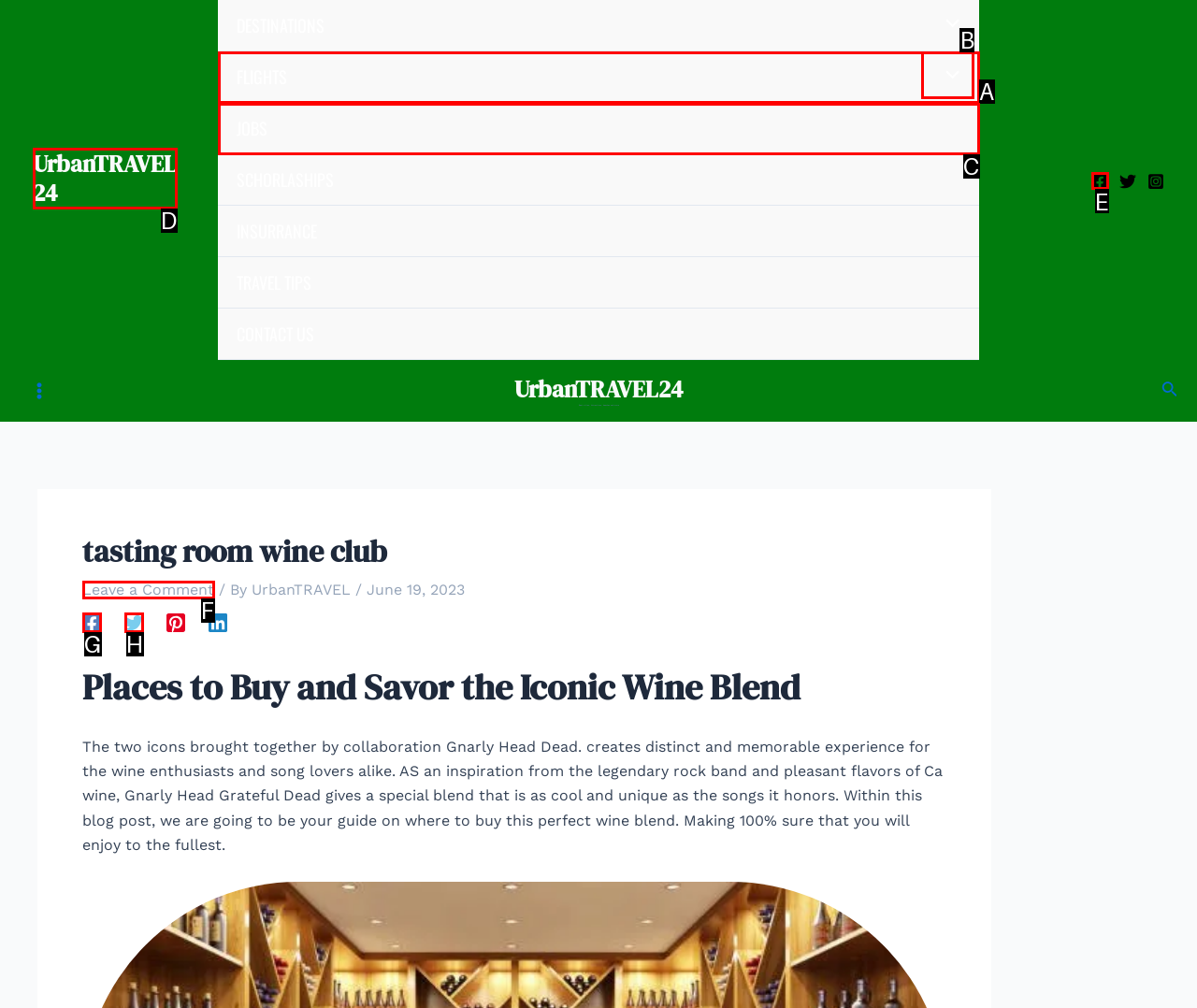Determine which UI element you should click to perform the task: Click on Facebook
Provide the letter of the correct option from the given choices directly.

E